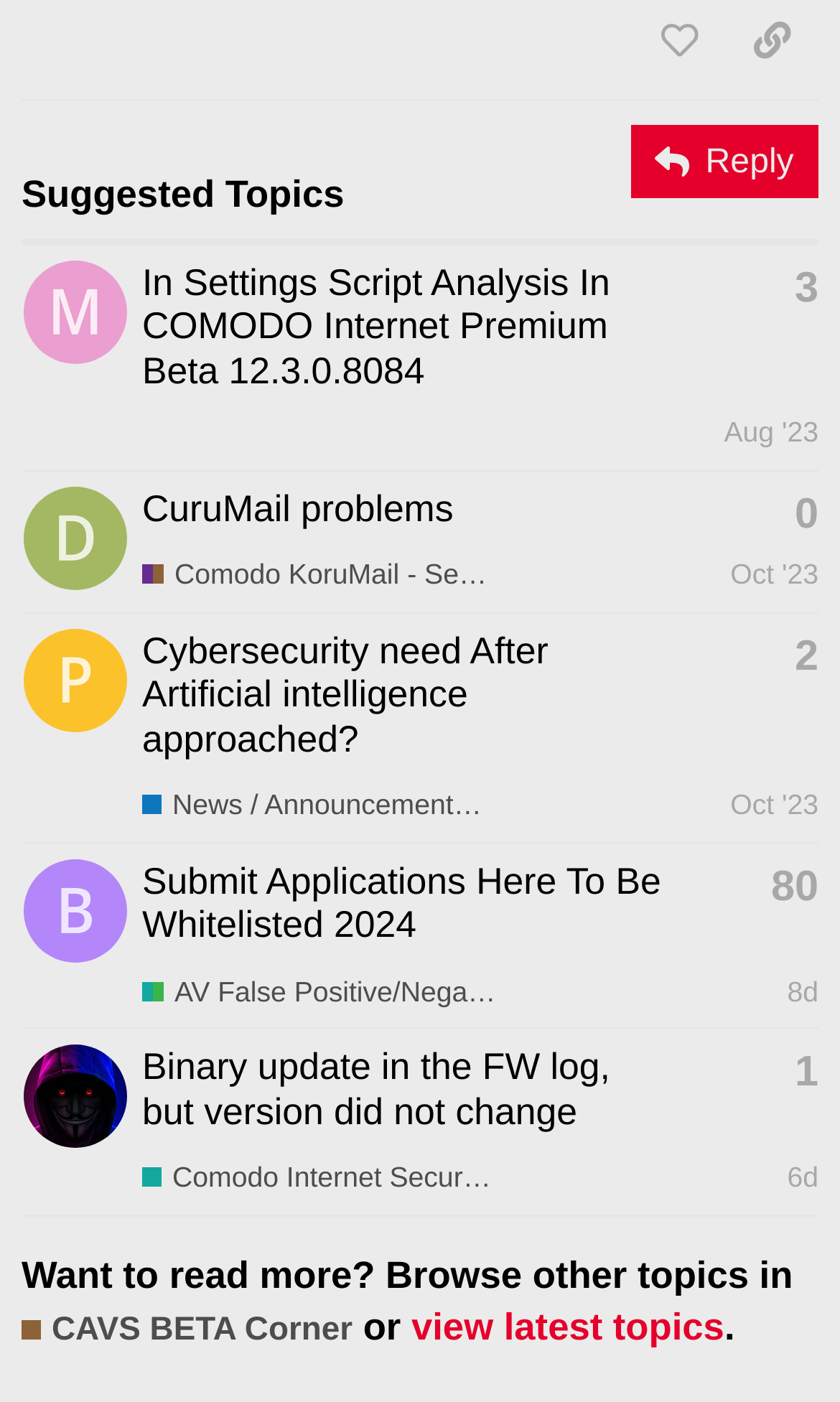What is the topic with 80 replies?
Please answer the question with a detailed response using the information from the screenshot.

I found the topic with 80 replies by scanning the table rows and looking for the topic with the highest number of replies. The topic 'Submit Applications Here To Be Whitelisted 2024' has 80 replies with a high like to post ratio.